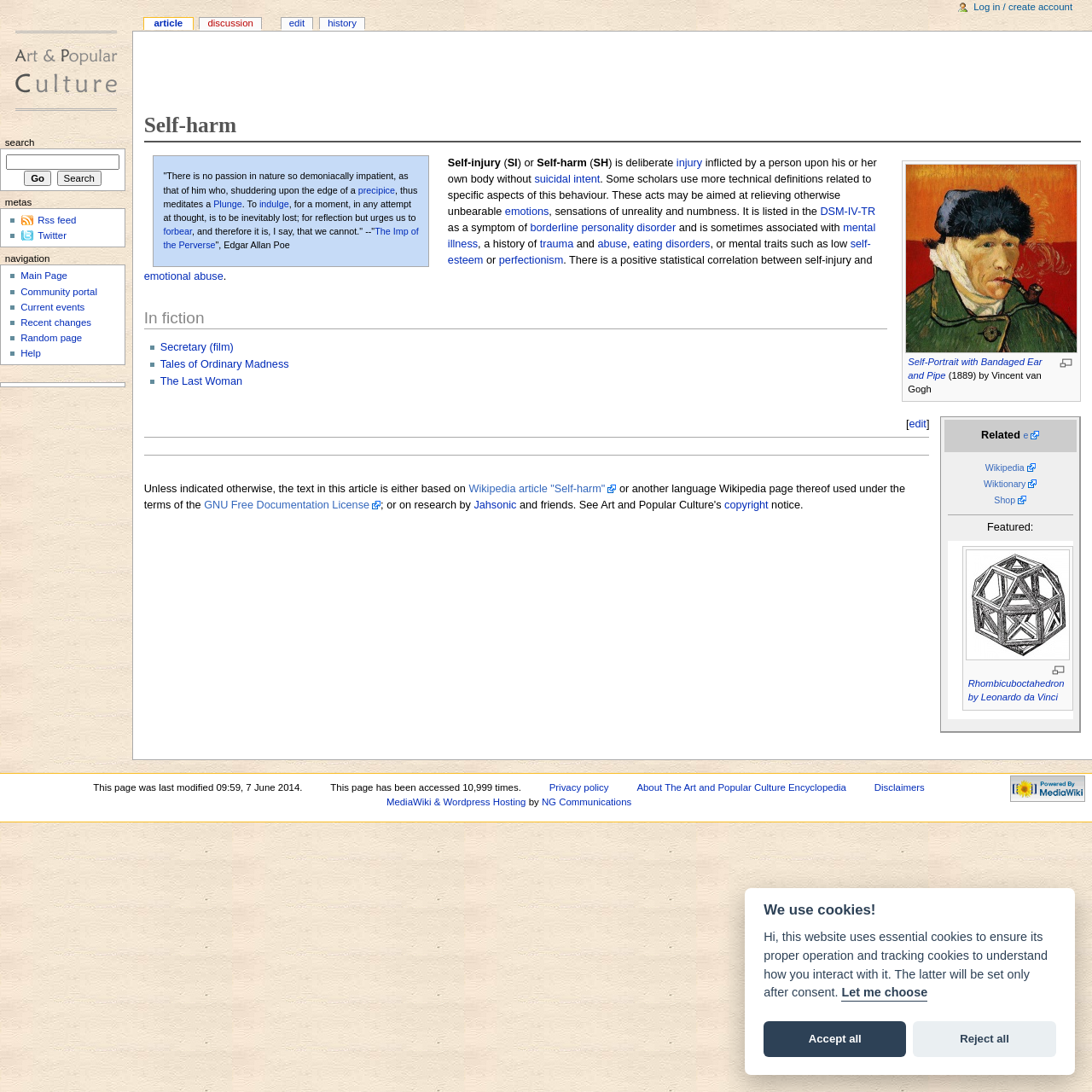Explain the webpage in detail, including its primary components.

The webpage is about self-harm, a topic related to art and popular culture. At the top, there is a heading that reads "Self-harm" followed by a quote from Edgar Allan Poe's "The Imp of the Perverse". Below the quote, there is a table with a single cell containing a link to a Vincent van Gogh painting, "Self-Portrait with Bandaged Ear and Pipe (1889)". 

To the right of the table, there is a link to enlarge the image, accompanied by a smaller image of the same painting. Below this section, there is another table with two rows, each containing links to related topics such as Wikipedia, Wiktionary, and Shop. The second row also has a link to a Rhombicuboctahedron image by Leonardo da Vinci, along with an enlarge link.

On the left side of the page, there is a block of text that provides a detailed description of self-harm, including its definition, symptoms, and associations with mental illness, trauma, and abuse. The text is interspersed with links to relevant terms such as "suicidal intent", "emotions", "DSM-IV-TR", and "borderline personality disorder".

Further down the page, there is a section titled "In fiction" that lists several films and books related to self-harm, including "Secretary (film)" and "Tales of Ordinary Madness". The page ends with a disclaimer about the source of the text and a link to the GNU Free Documentation License.